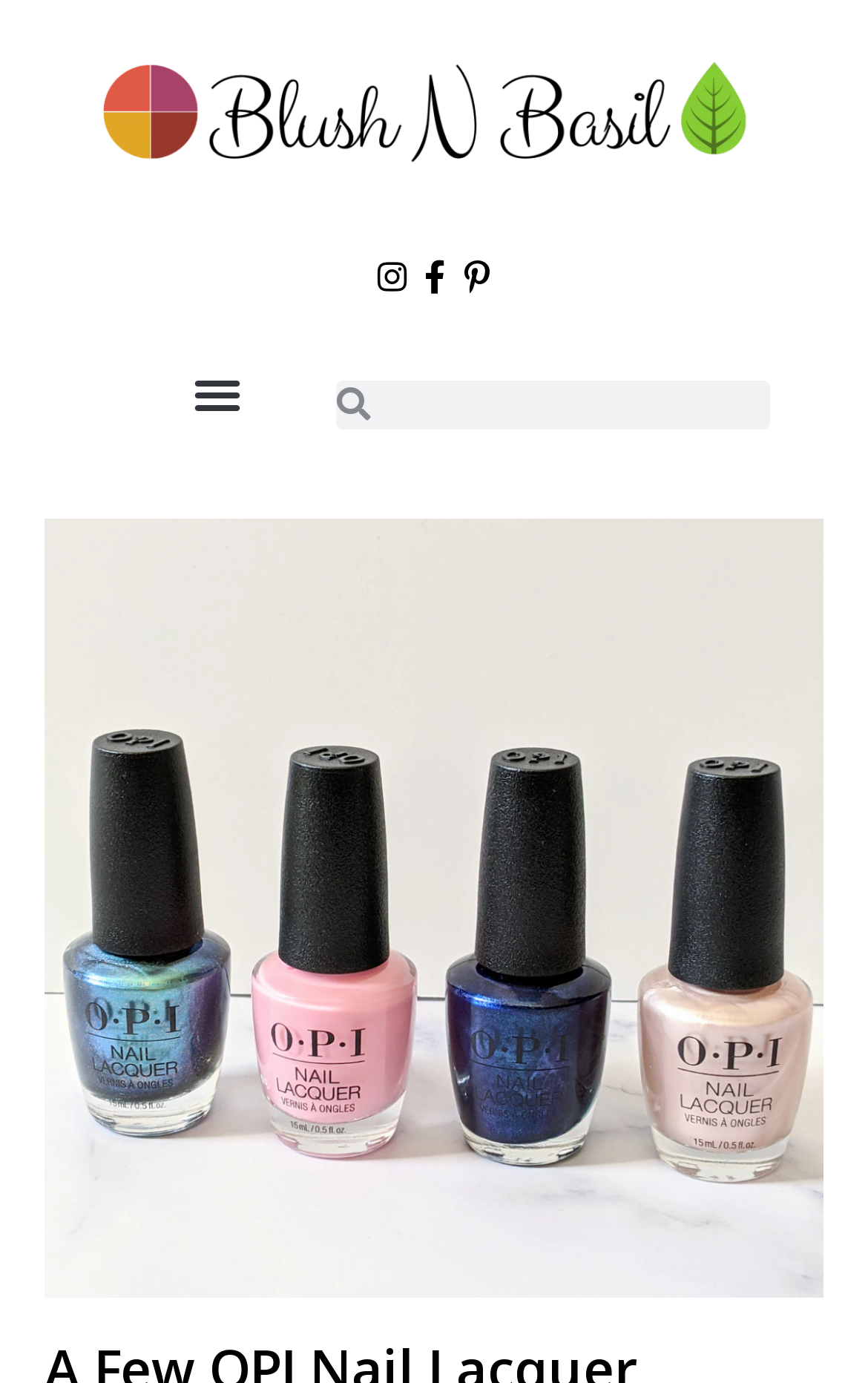From the details in the image, provide a thorough response to the question: How many social media links are there?

There are three social media links located at the top right corner of the webpage, which are represented by three consecutive links with no text description.